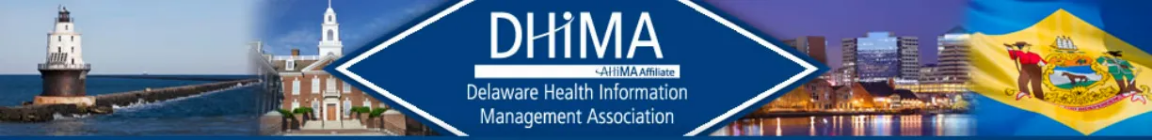Is DHIMA an affiliate of AHIMA?
Please ensure your answer is as detailed and informative as possible.

The caption highlights that the text in the image emphasizes 'DHIMA' alongside 'Delaware Health Information Management Association', and also mentions its role as an 'affiliate of AHIMA (American Health Information Management Association)', confirming the affiliation.